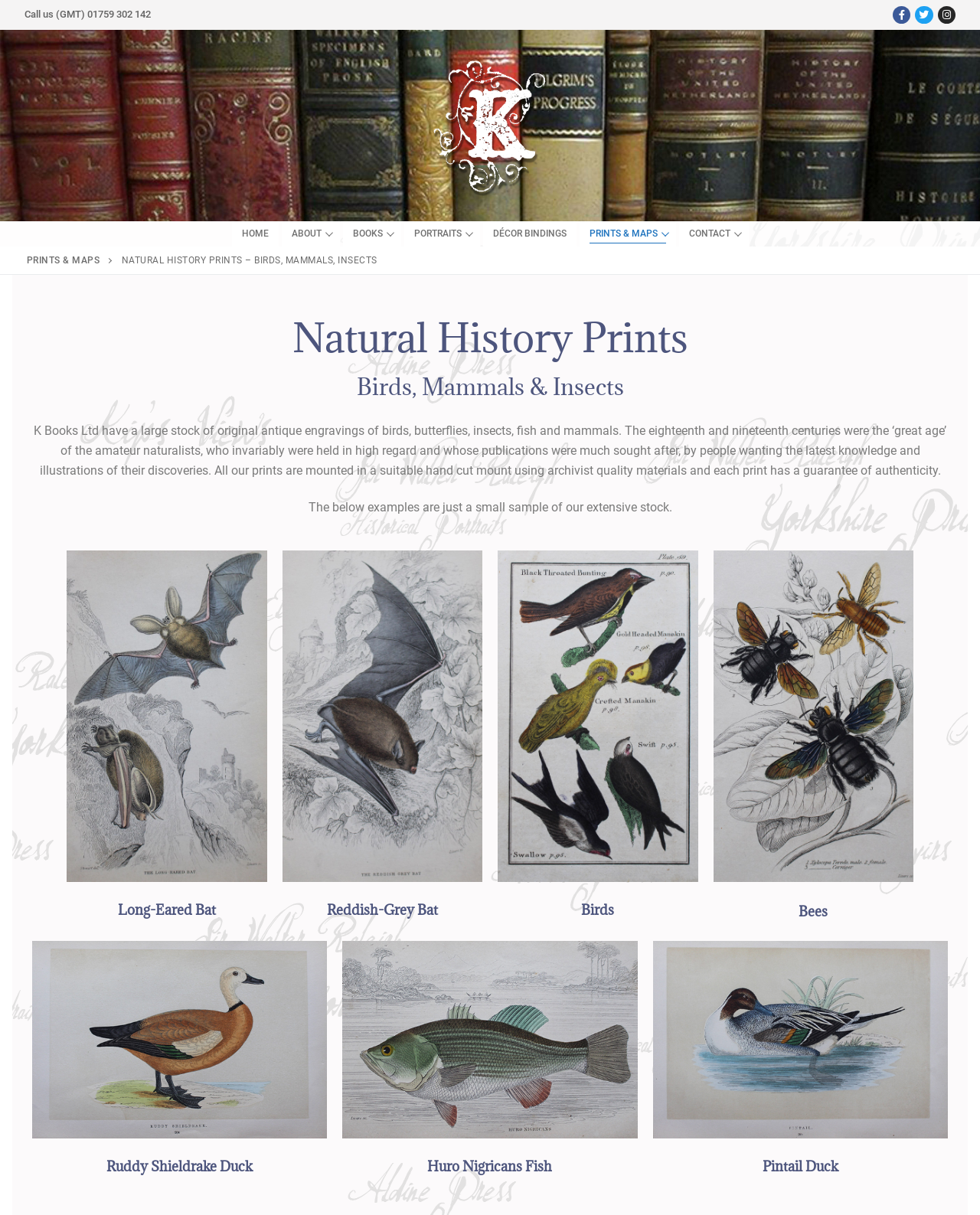How many print examples are shown on the webpage?
Using the screenshot, give a one-word or short phrase answer.

6